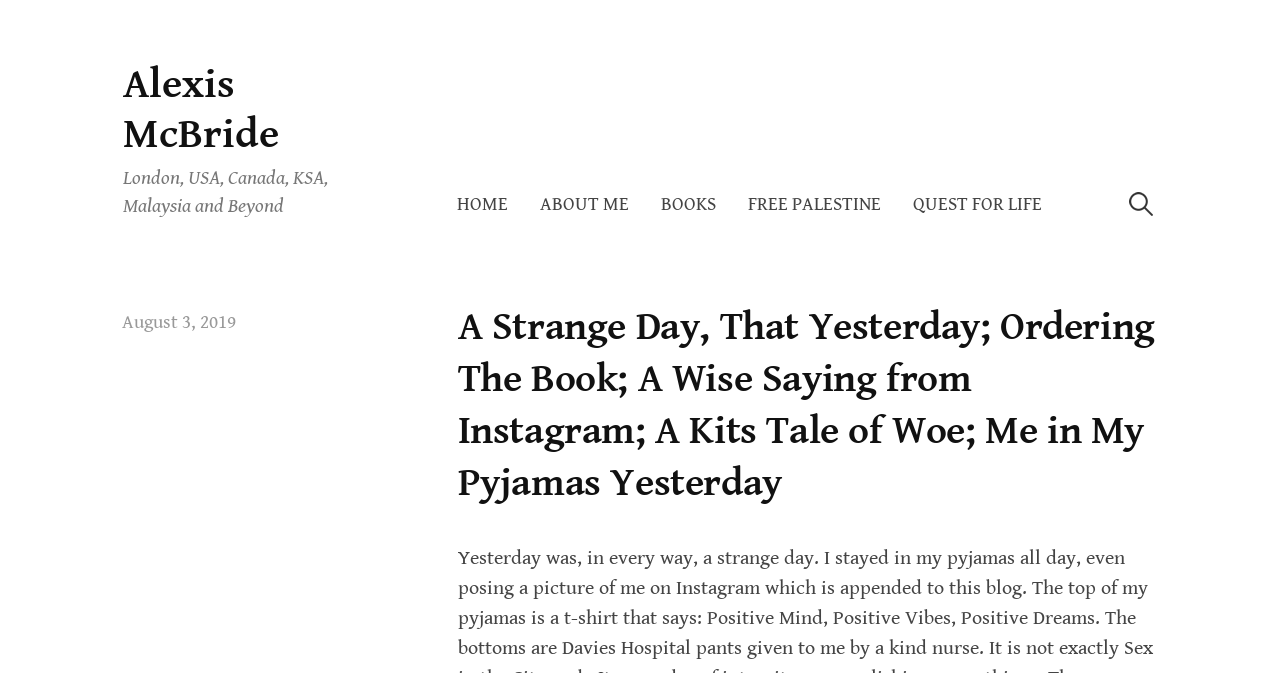Could you please study the image and provide a detailed answer to the question:
What is the date of the blog post?

I found the date of the blog post by looking at the link element 'August 3, 2019' which is located inside the header element.